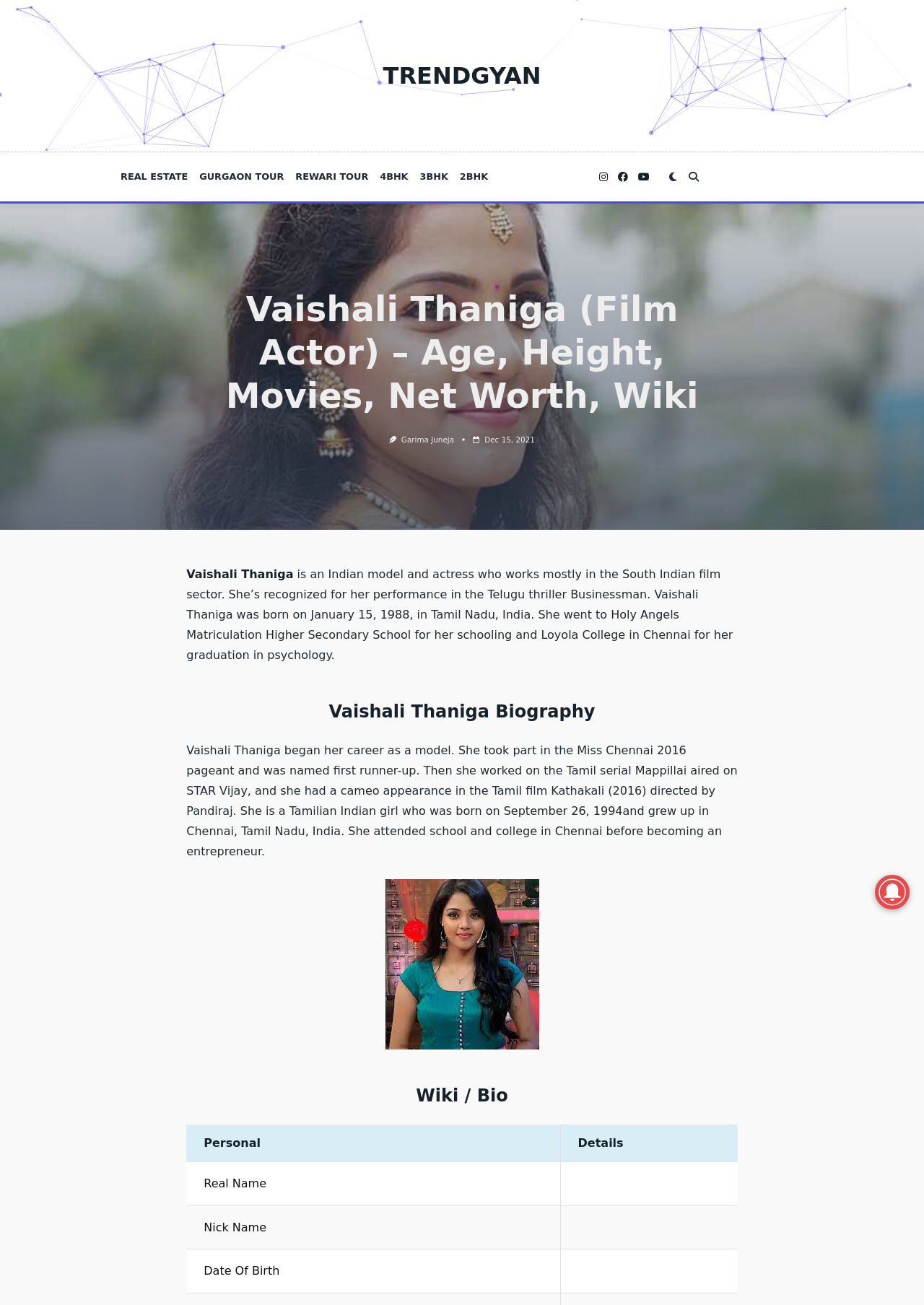What is Vaishali Thaniga's profession?
Please respond to the question with as much detail as possible.

Based on the webpage content, Vaishali Thaniga is described as an Indian model and actress who works mostly in the South Indian film sector.